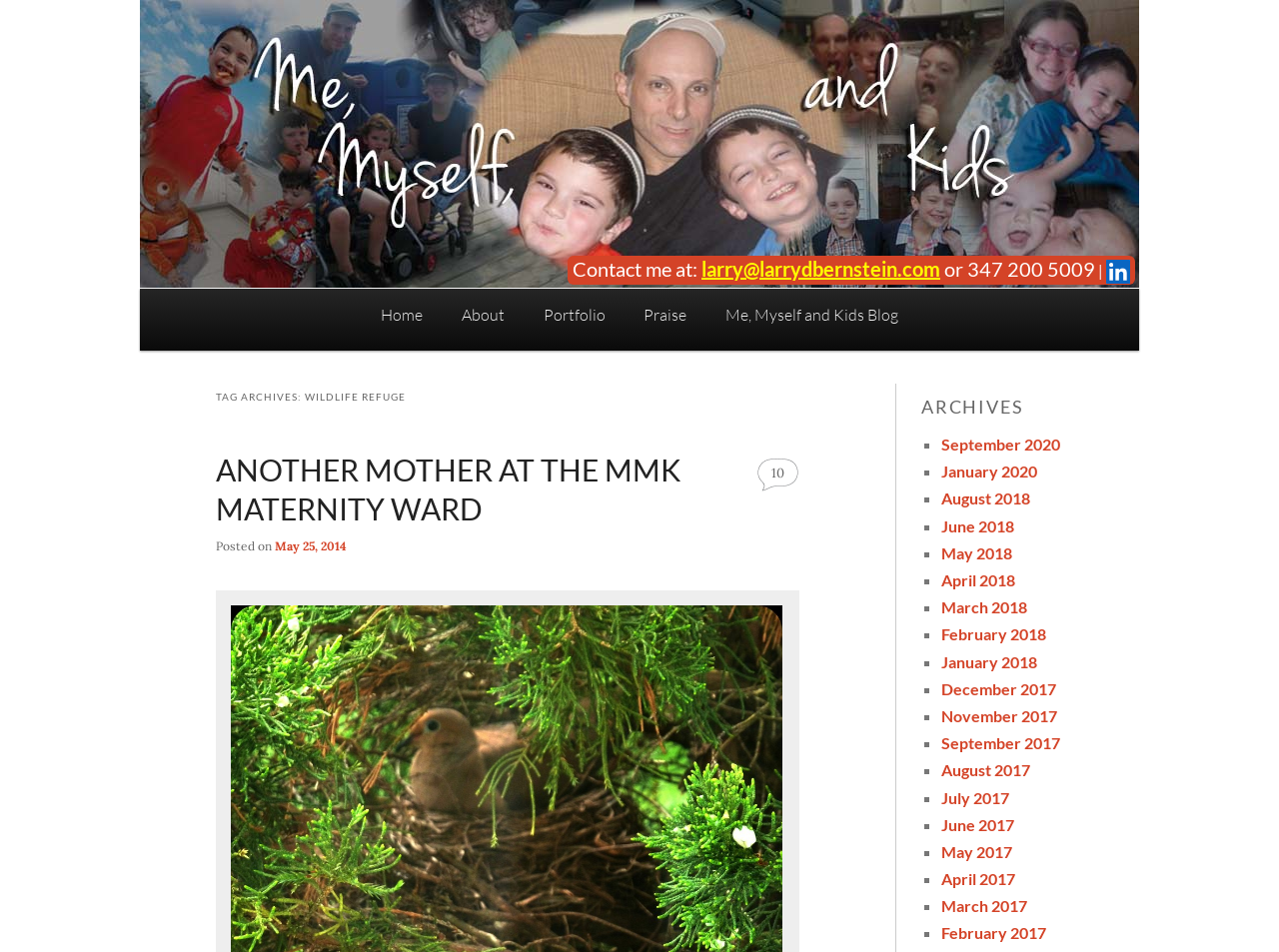Determine the bounding box coordinates of the element's region needed to click to follow the instruction: "View the archives for September 2020". Provide these coordinates as four float numbers between 0 and 1, formatted as [left, top, right, bottom].

[0.736, 0.457, 0.829, 0.477]